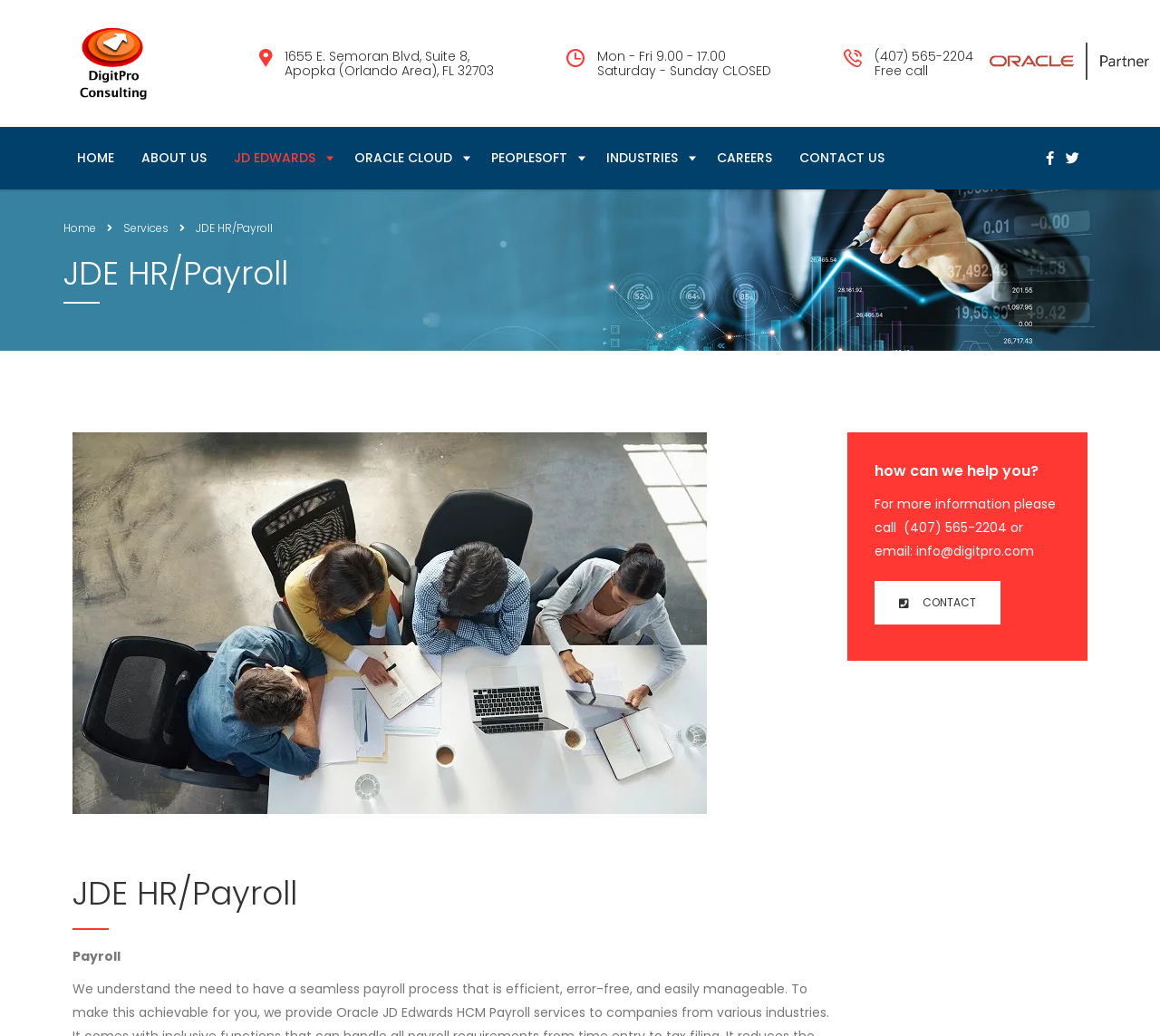Explain the webpage's design and content in an elaborate manner.

The webpage is about DigitPro Consulting Inc, a company that offers services for Oracle Cloud HCM. At the top left corner, there is a logo of the company, which is an image with the text "DigitPro Consulting Inc". Below the logo, there is a horizontal line of navigation links, including "HOME", "ABOUT US", "JD EDWARDS", "ORACLE CLOUD", "PEOPLESOFT", "INDUSTRIES", "CAREERS", and "CONTACT US". 

On the right side of the logo, there is a section displaying the company's address, "1655 E. Semoran Blvd, Suite 8, Apopka (Orlando Area), FL 32703", and its business hours, "Mon - Fri 9.00 - 17.00" and "Saturday - Sunday CLOSED". Below the address, there is a phone number "(407) 565-2204" with a label "Free call".

In the middle of the page, there is a prominent heading "JDE HR/Payroll" that spans almost the entire width of the page. Below the heading, there are three links: "Home", "Services", and "JDE HR/Payroll". 

Further down, there is a section with a heading "JDE HR/Payroll" again, which seems to be a subheading. Below this subheading, there is a question "how can we help you?" and a paragraph of text that provides contact information, including a phone number and an email address. There is also a "CONTACT" button next to the paragraph. 

At the top right corner, there are two social media links, represented by icons.